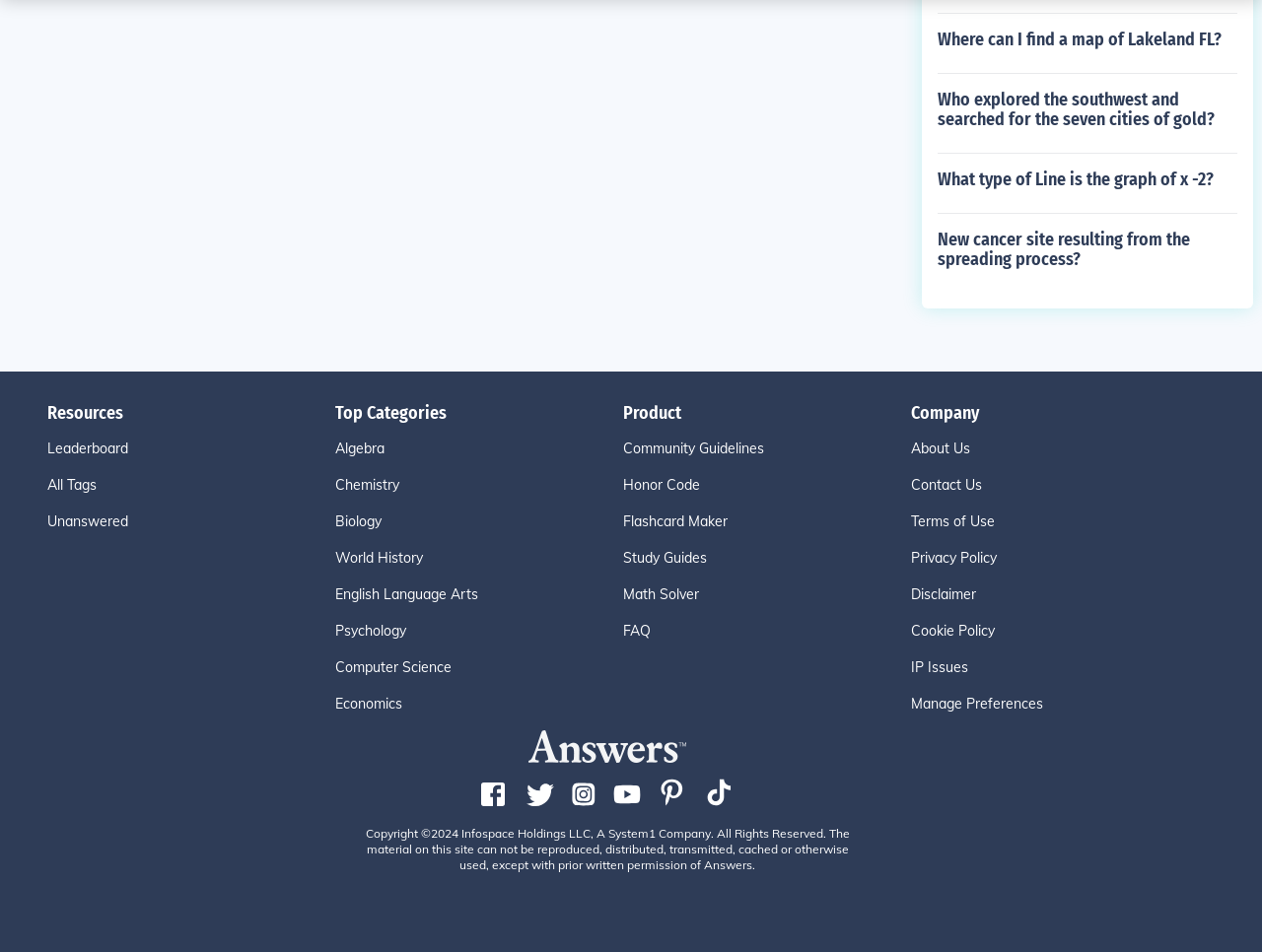Determine the bounding box coordinates of the clickable element to complete this instruction: "Click on the 'Where can I find a map of Lakeland FL?' link". Provide the coordinates in the format of four float numbers between 0 and 1, [left, top, right, bottom].

[0.743, 0.013, 0.98, 0.068]